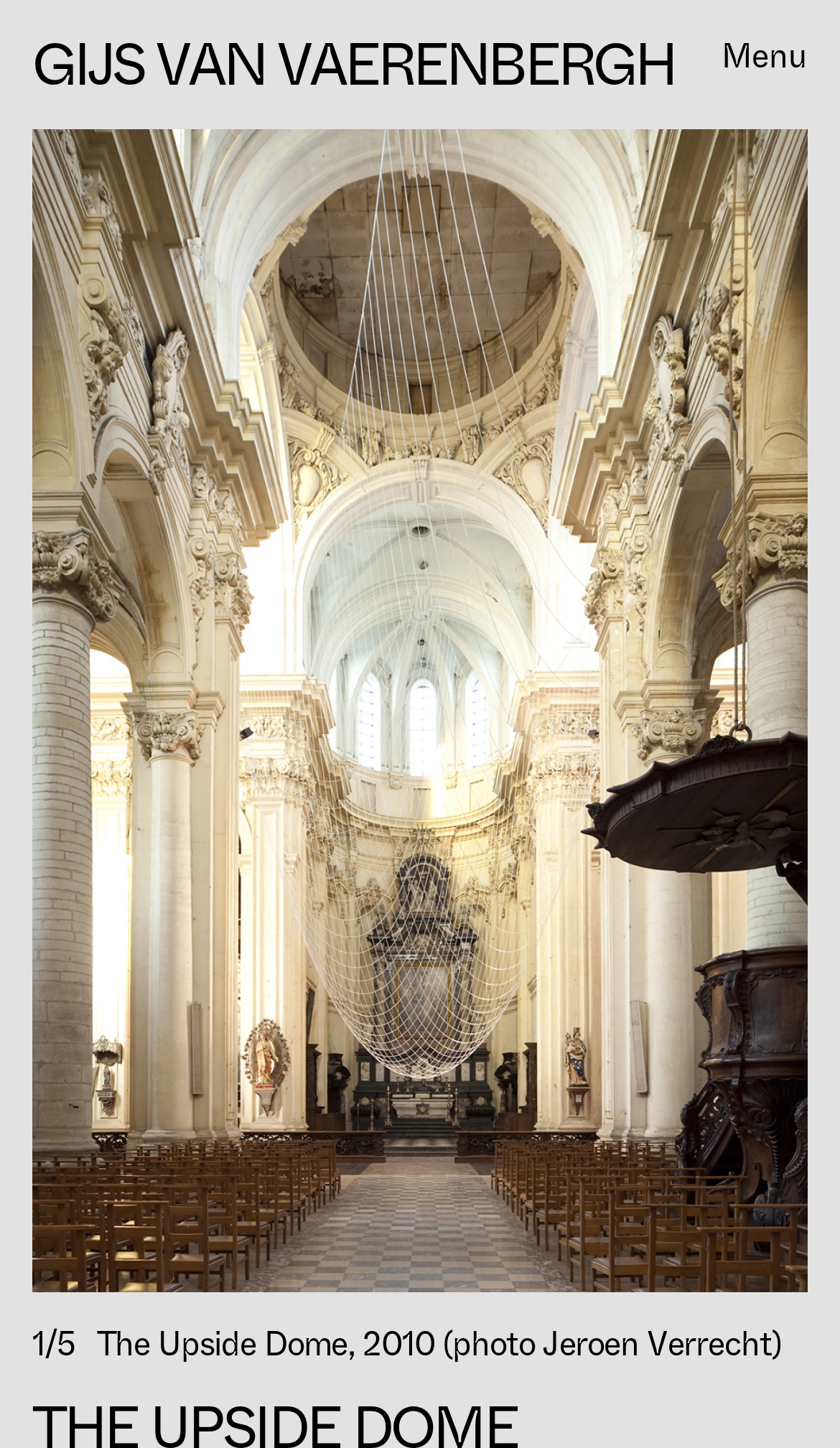Identify the bounding box coordinates for the UI element described as: "Gijs Van Vaerenbergh". The coordinates should be provided as four floats between 0 and 1: [left, top, right, bottom].

[0.039, 0.022, 0.803, 0.067]